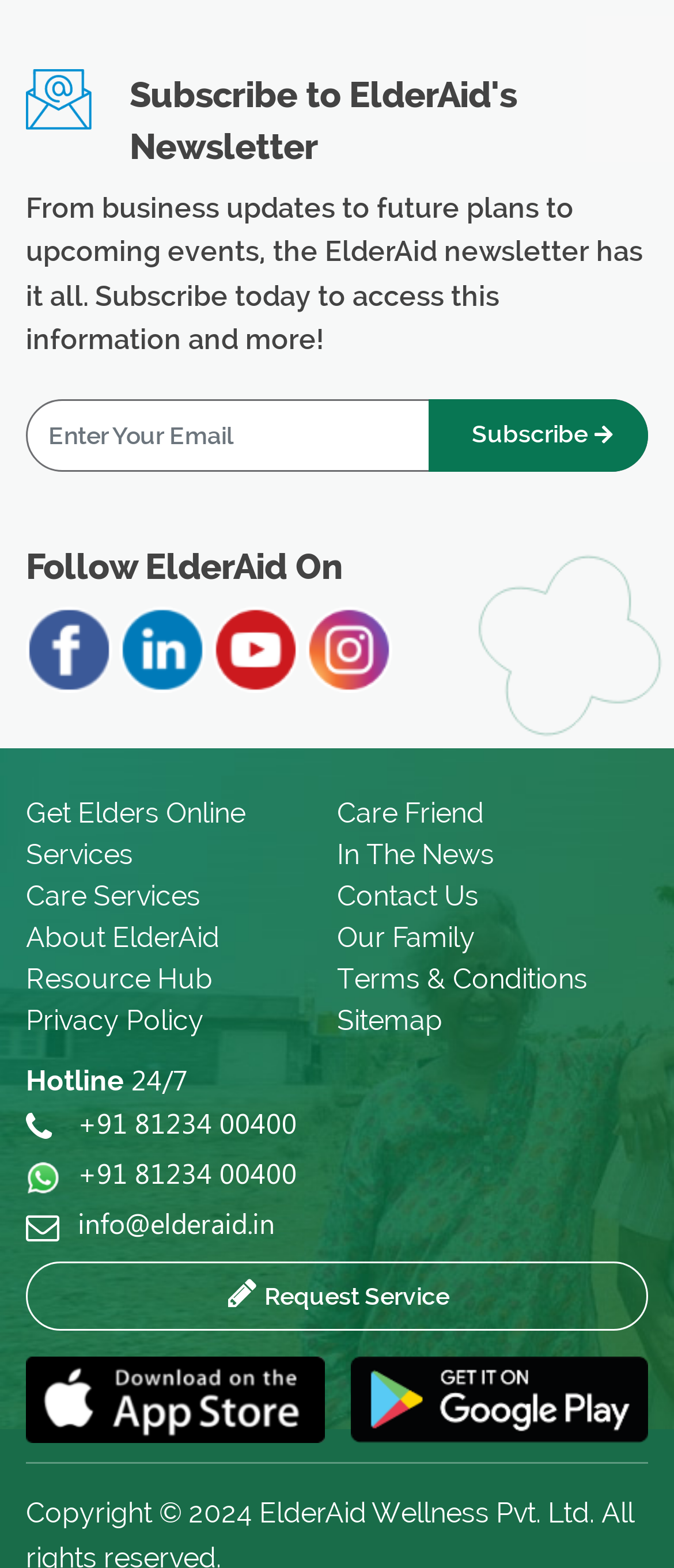Give a one-word or one-phrase response to the question: 
How many social media platforms are listed?

4